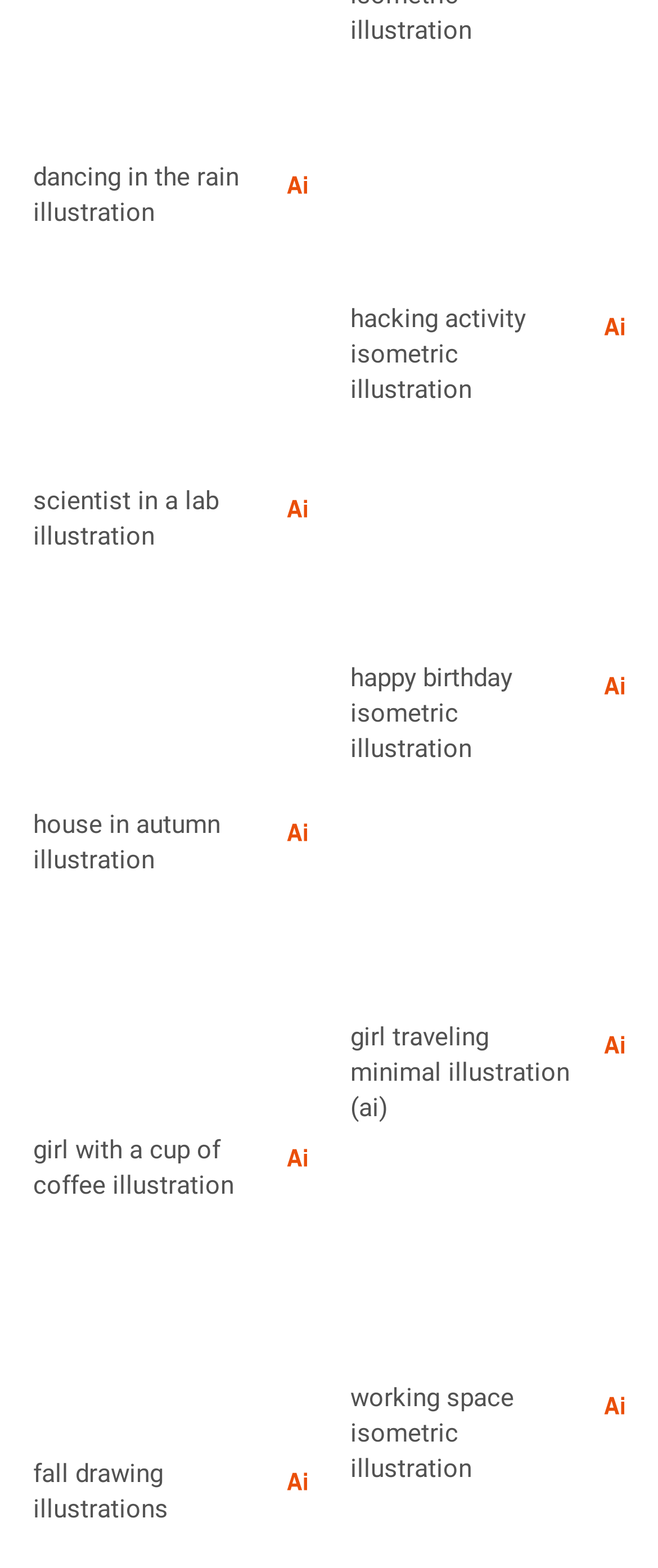How many illustrations are on this webpage?
Using the image as a reference, deliver a detailed and thorough answer to the question.

I counted the number of links and images on the webpage, and there are 15 illustrations in total, each with a corresponding link and image.